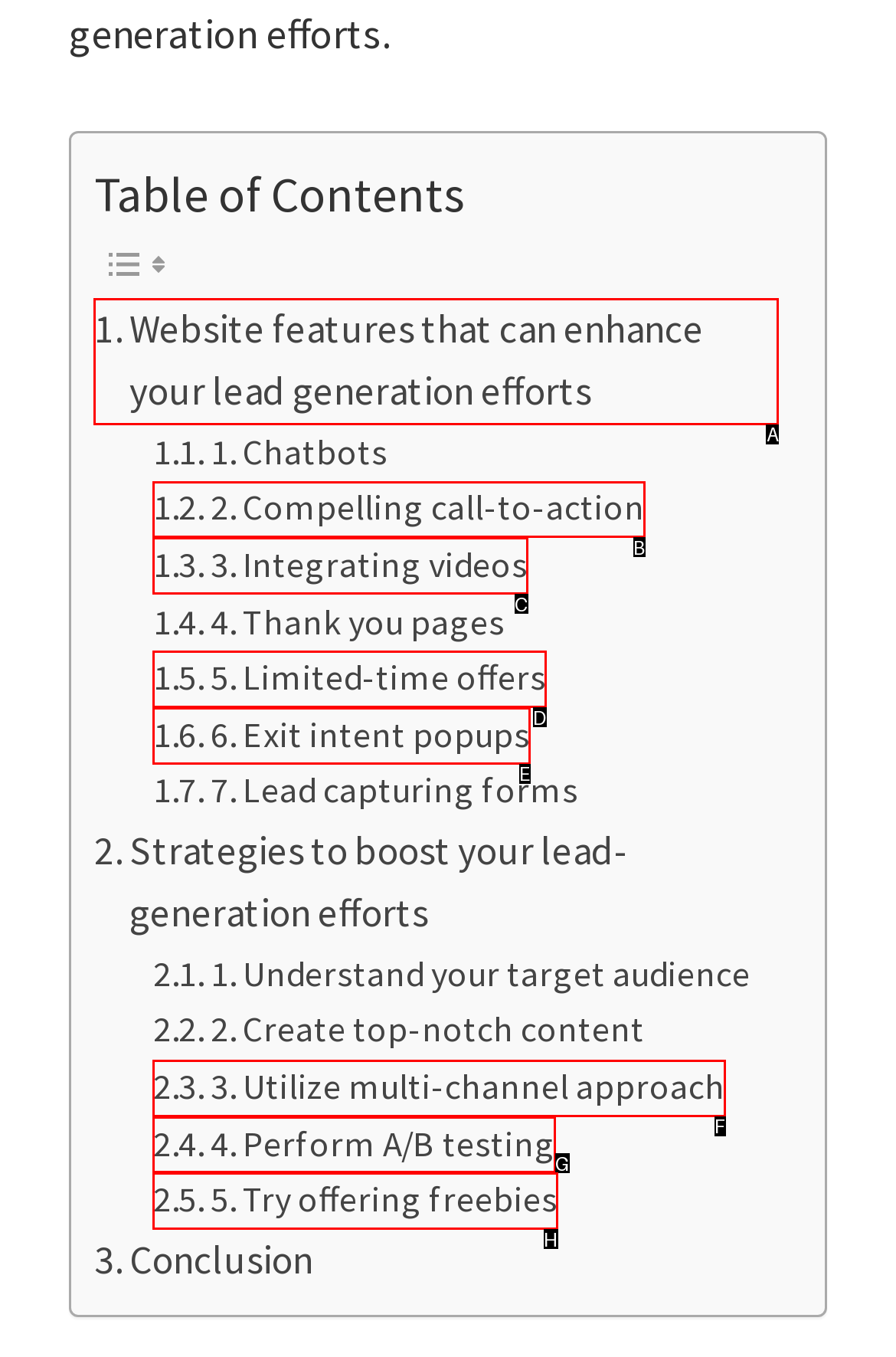Indicate the UI element to click to perform the task: Click on the link to learn about website features that can enhance lead generation efforts. Reply with the letter corresponding to the chosen element.

A